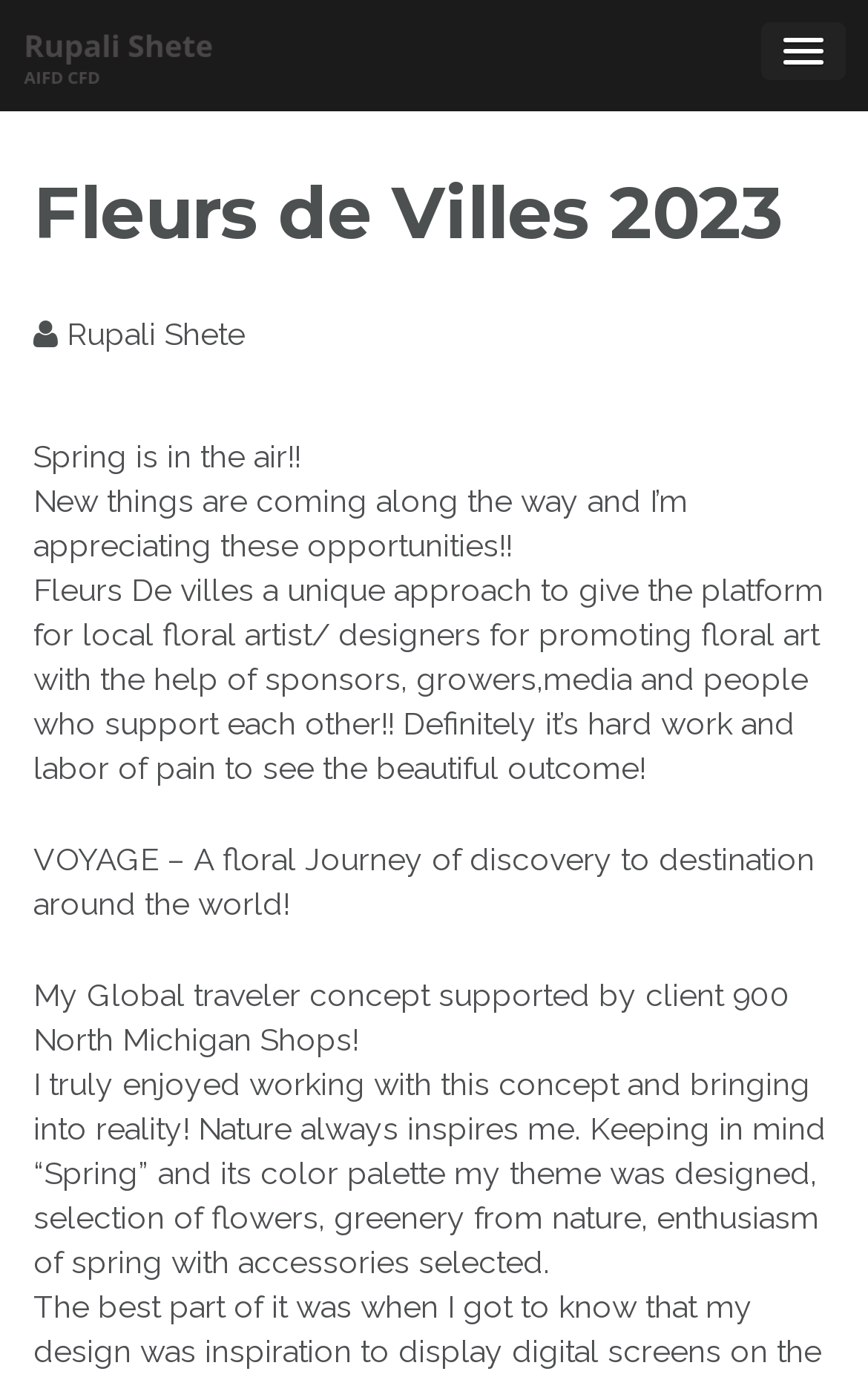Locate the UI element described by Open main menu and provide its bounding box coordinates. Use the format (top-left x, top-left y, bottom-right x, bottom-right y) with all values as floating point numbers between 0 and 1.

None